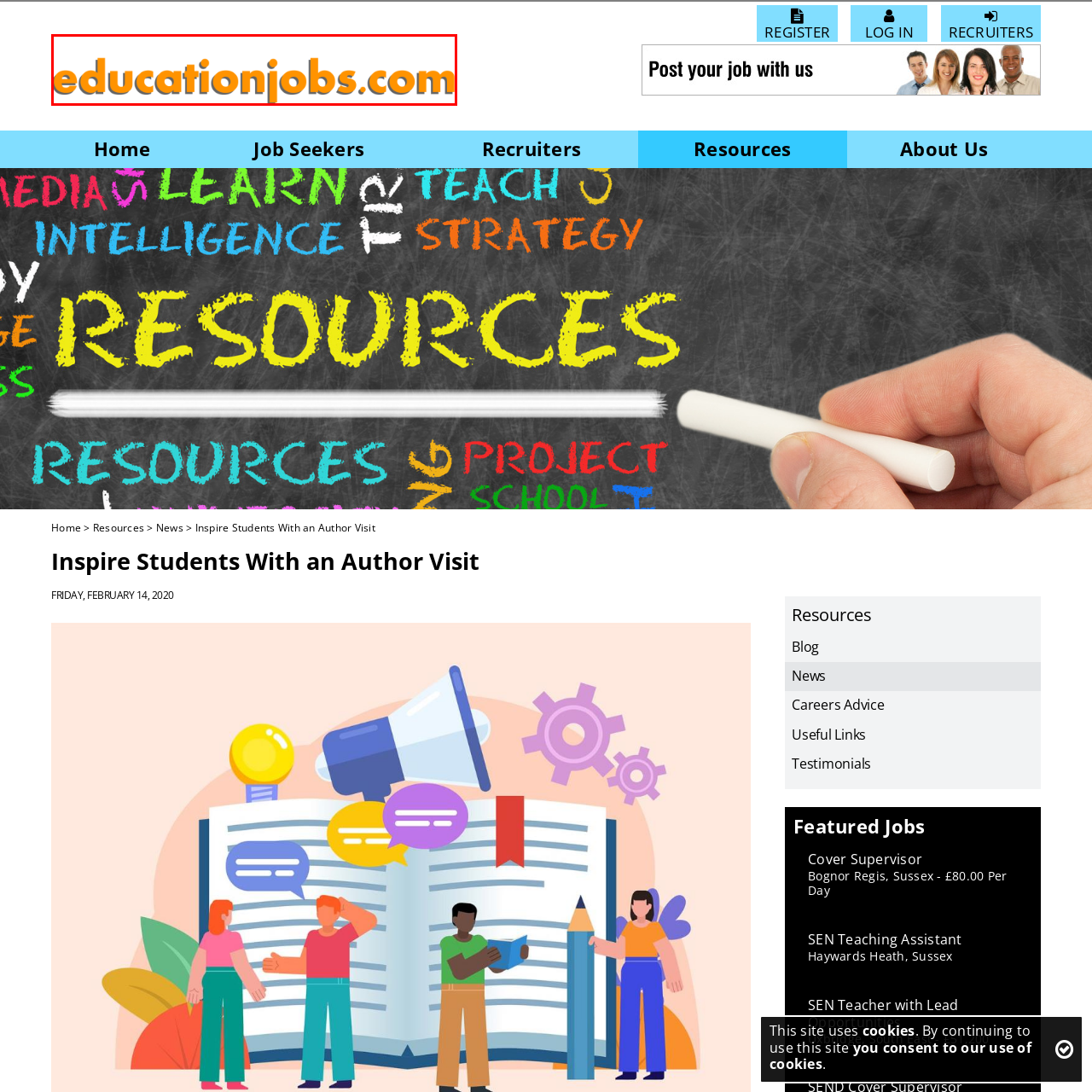Concentrate on the section within the teal border, Who are the resources on the platform tailored for? 
Provide a single word or phrase as your answer.

job seekers and recruiters